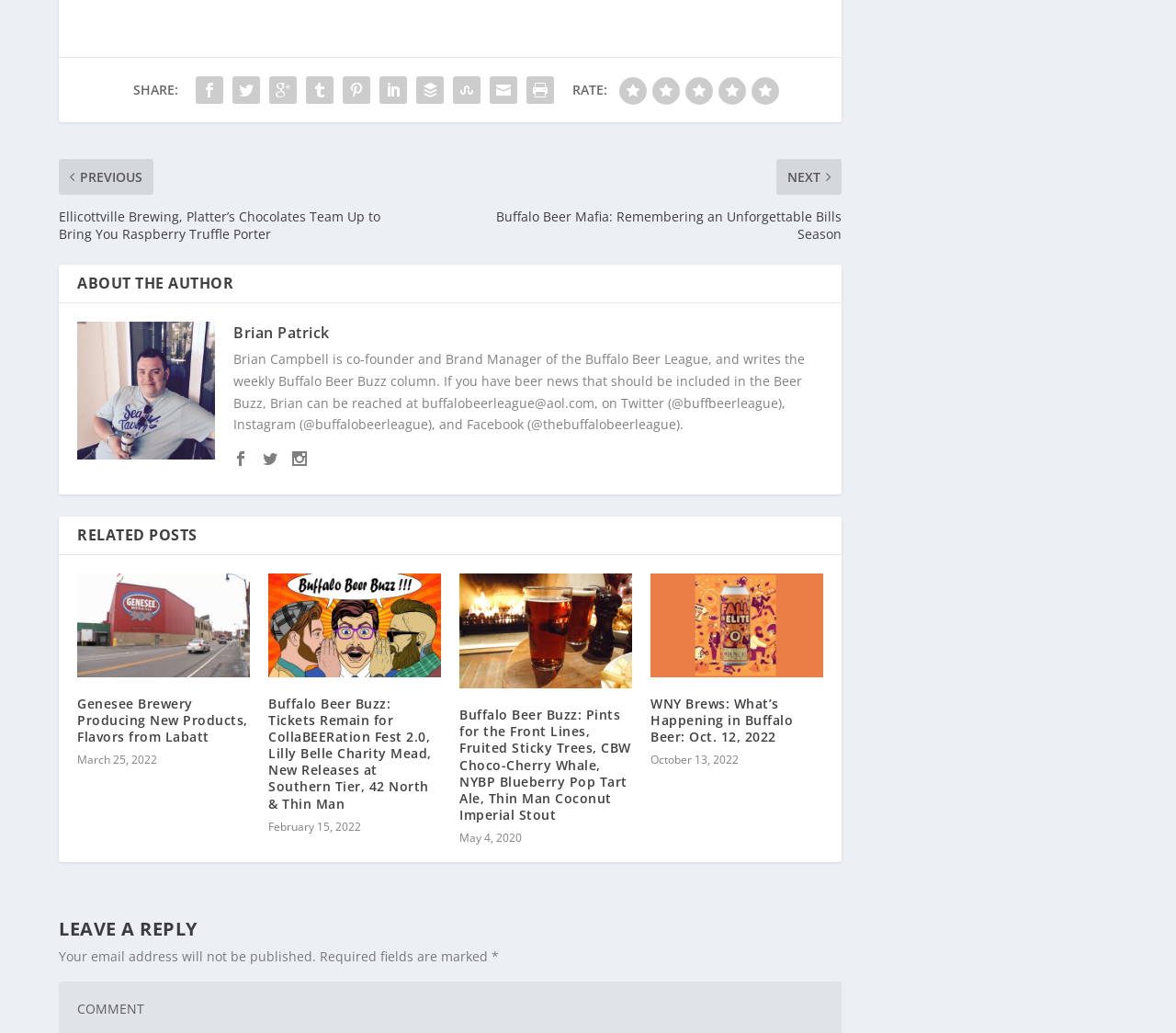Identify the bounding box coordinates for the UI element described as follows: "Brian Patrick". Ensure the coordinates are four float numbers between 0 and 1, formatted as [left, top, right, bottom].

[0.198, 0.313, 0.28, 0.333]